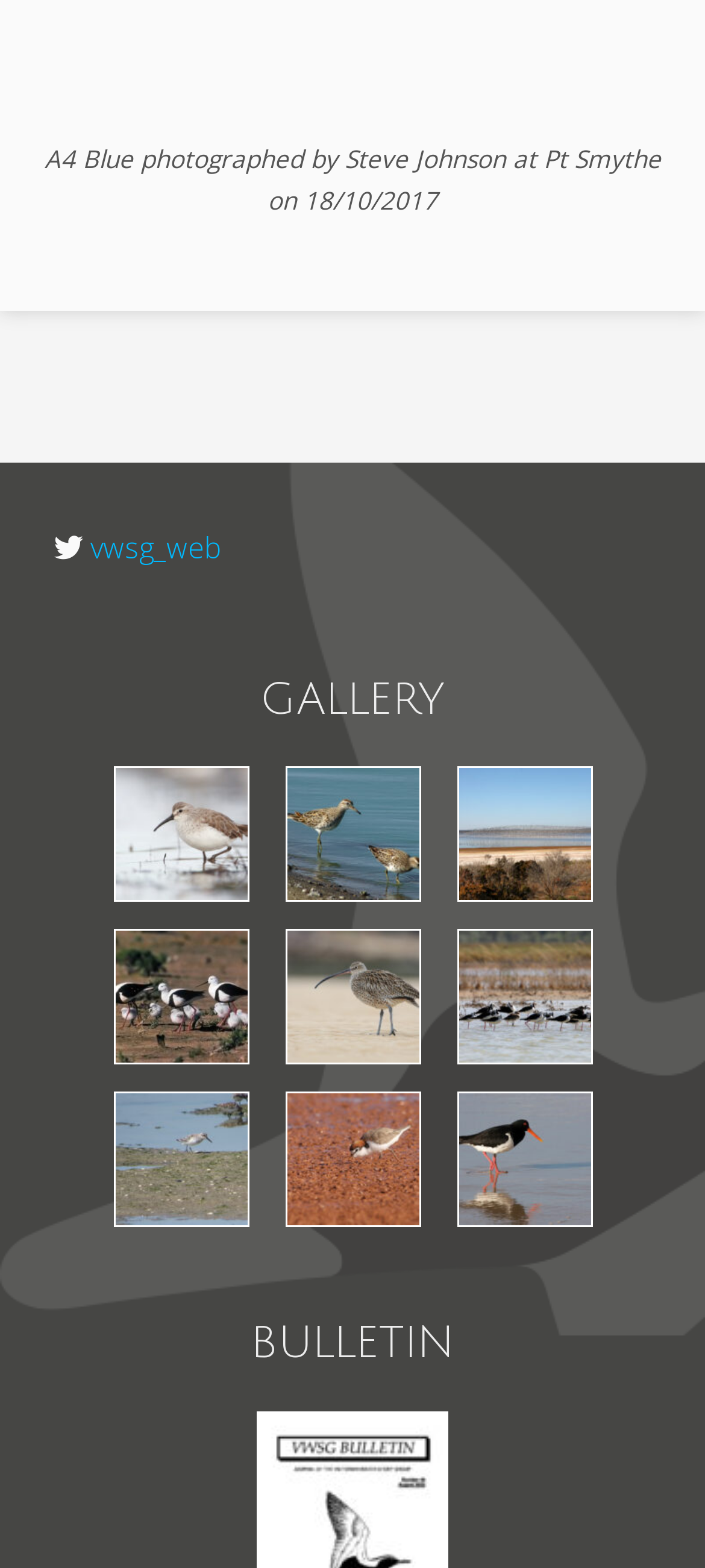Provide the bounding box coordinates for the UI element described in this sentence: "alt="Sharp-tailed Sandpiper"". The coordinates should be four float values between 0 and 1, i.e., [left, top, right, bottom].

[0.404, 0.489, 0.596, 0.575]